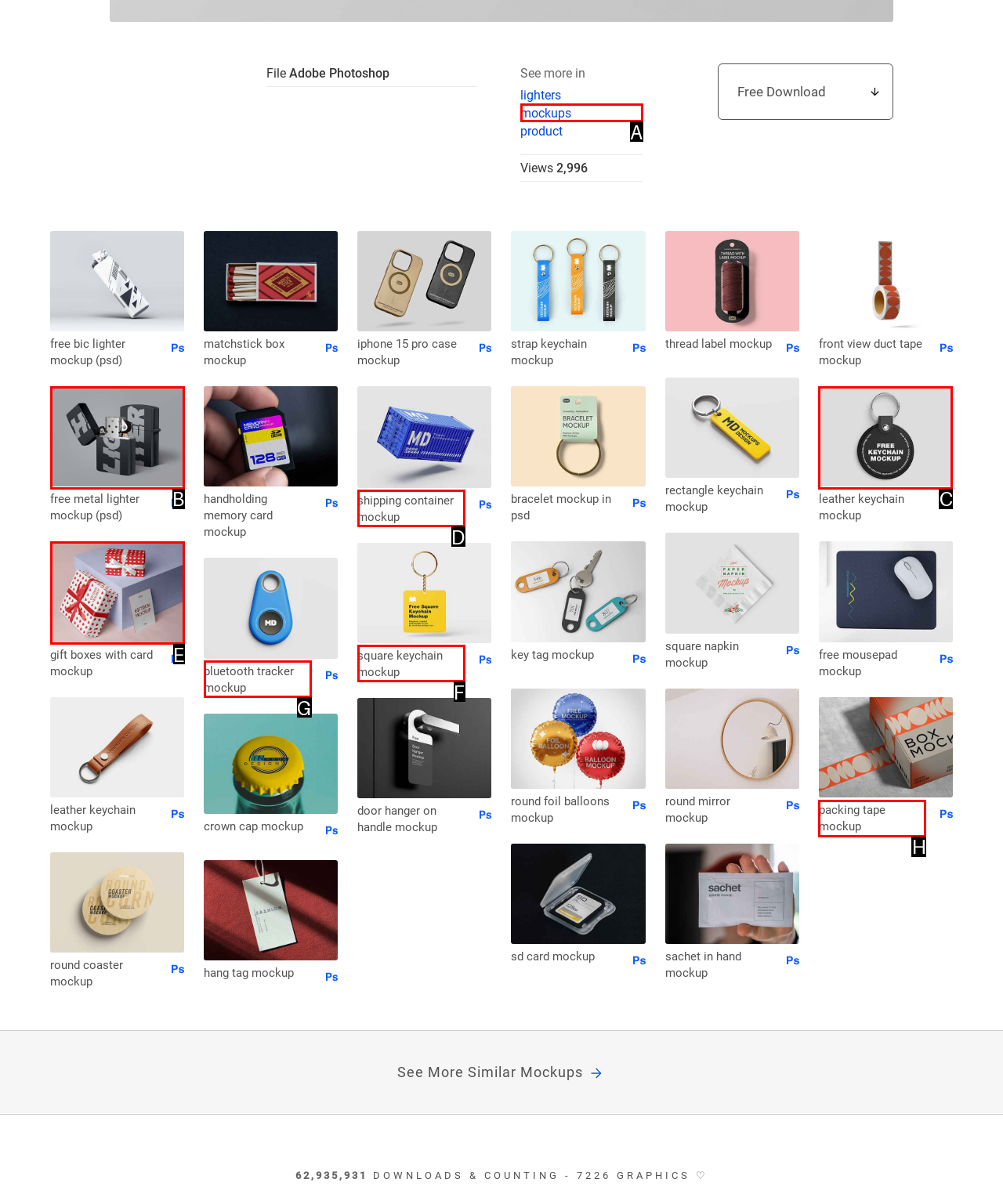Determine which option fits the element description: Square Keychain Mockup
Answer with the option’s letter directly.

F